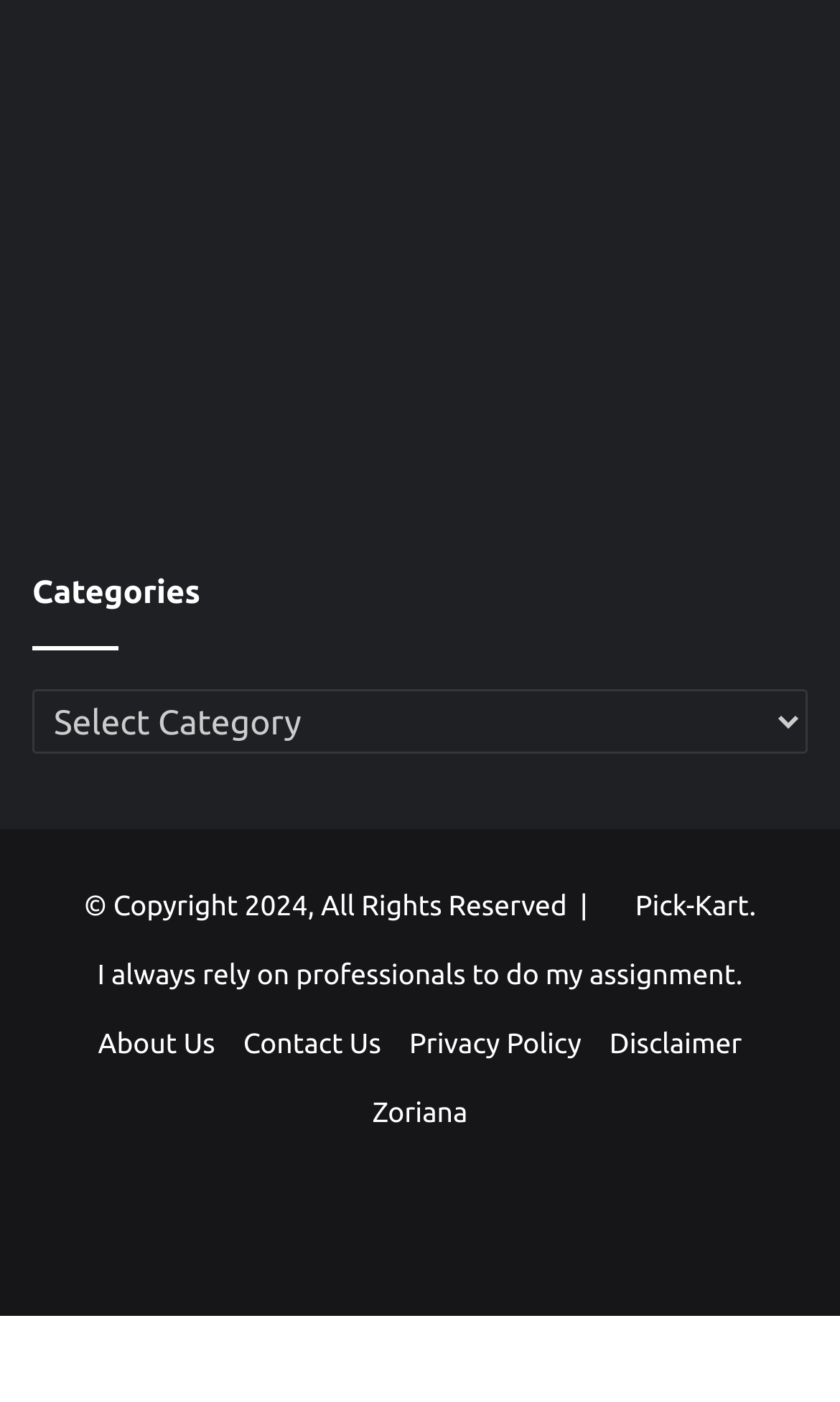Identify the bounding box coordinates for the UI element described as: "Contact Us".

[0.29, 0.734, 0.454, 0.755]